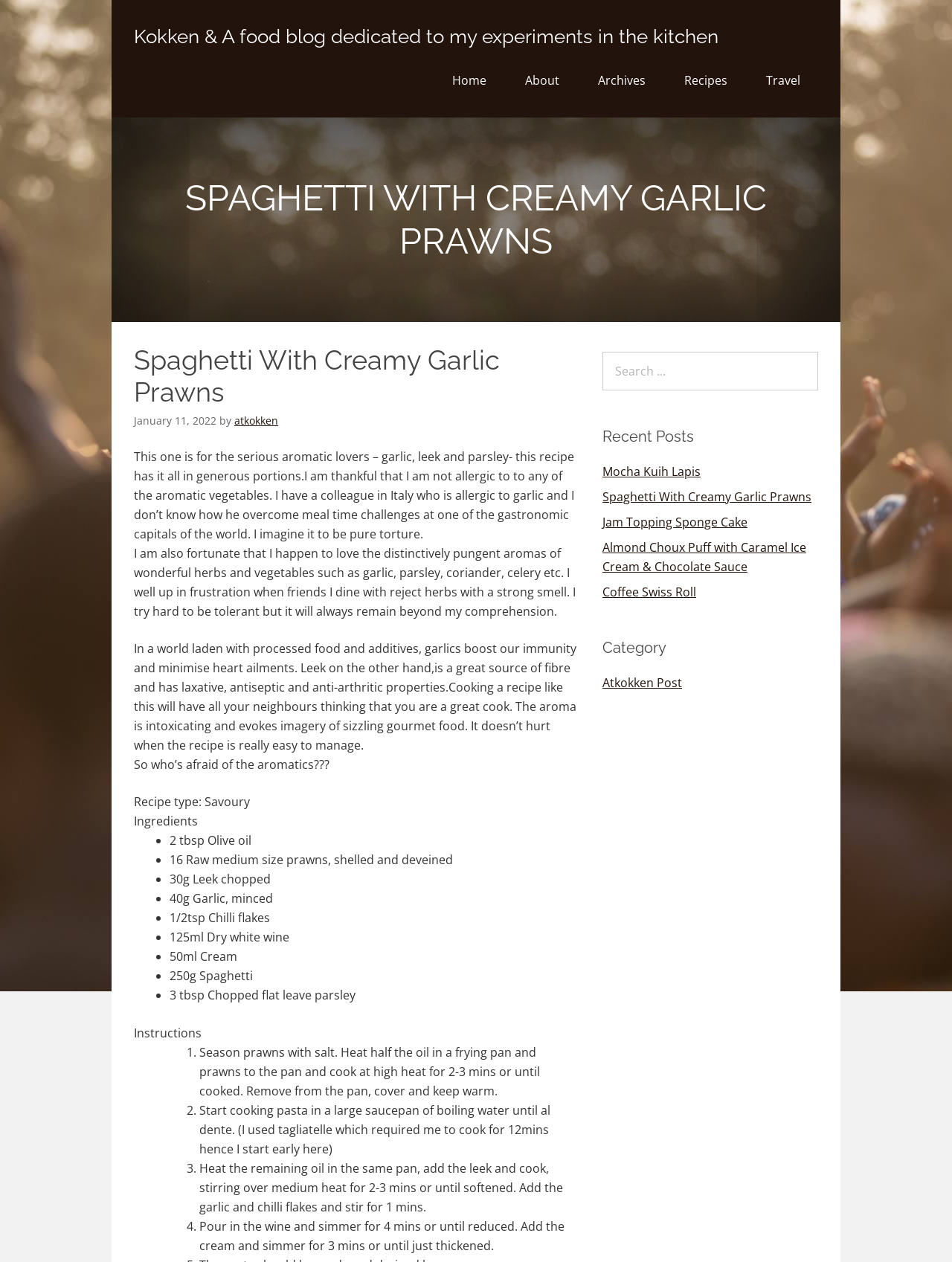Provide the bounding box coordinates of the HTML element this sentence describes: "Spaghetti With Creamy Garlic Prawns".

[0.633, 0.387, 0.852, 0.4]